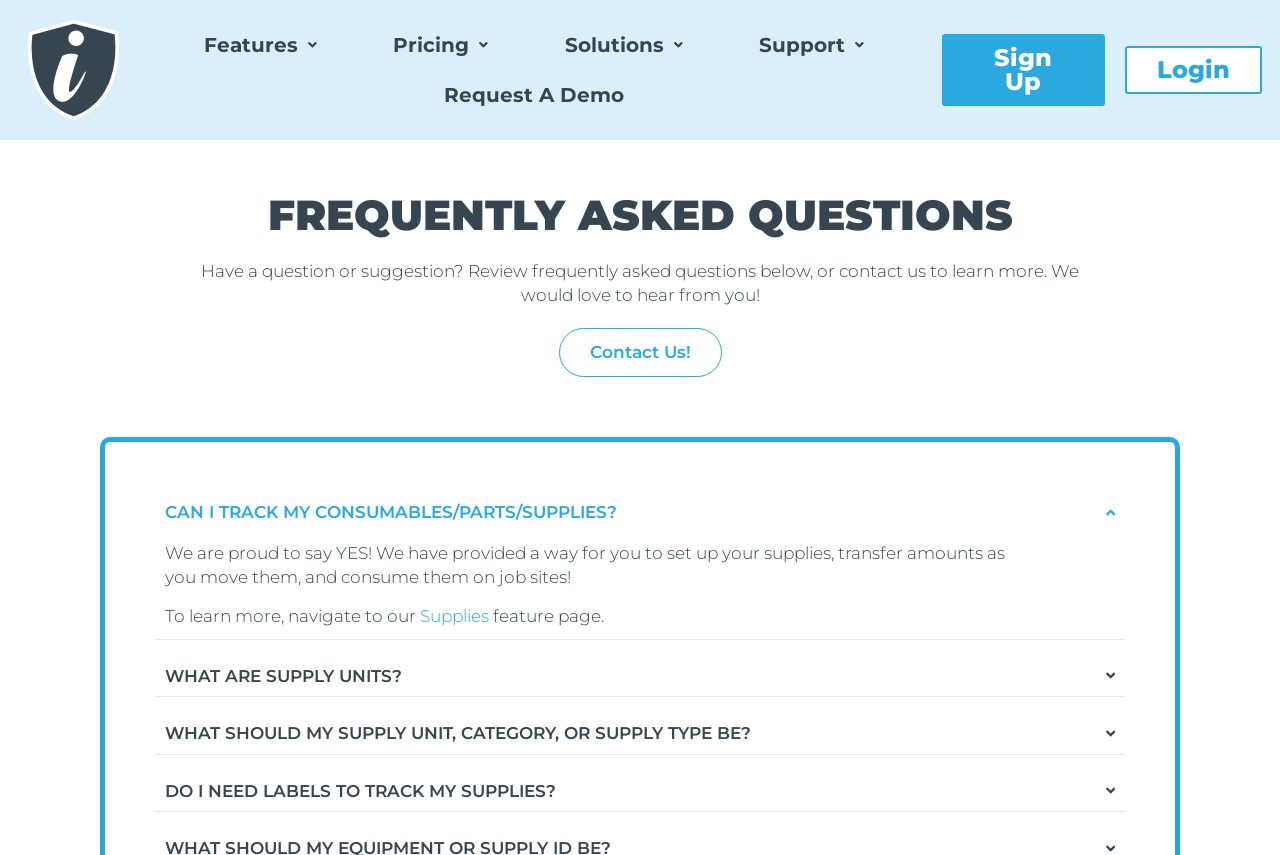Find the bounding box coordinates of the element's region that should be clicked in order to follow the given instruction: "Go to Next page". The coordinates should consist of four float numbers between 0 and 1, i.e., [left, top, right, bottom].

None